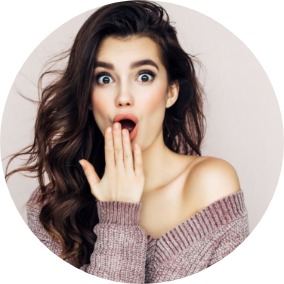What is the woman wearing?
Please provide a comprehensive answer based on the details in the screenshot.

The caption states that the woman wears a 'cozy, off-shoulder sweater', which suggests that the sweater is comfortable and has a relaxed fit, with one shoulder exposed.